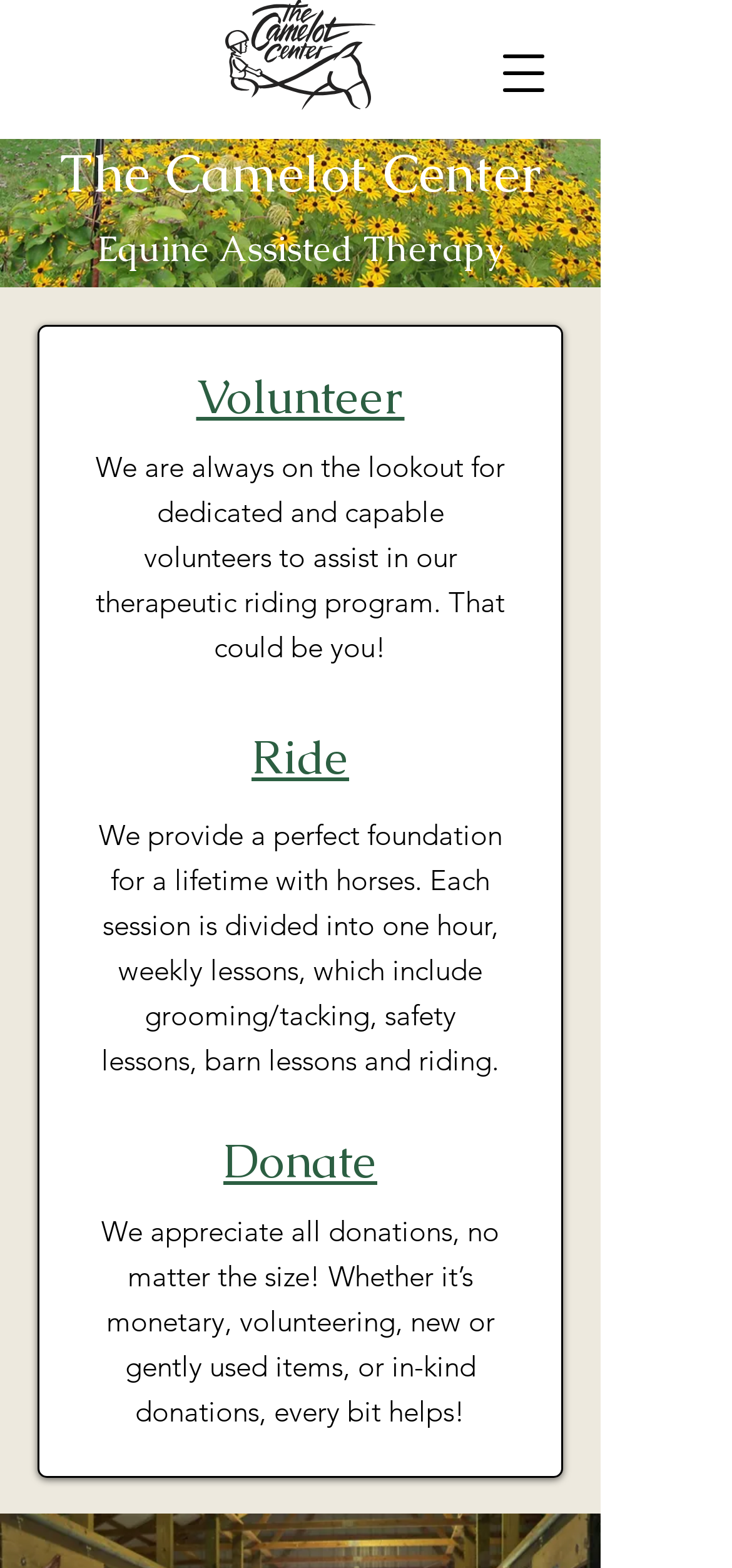What is the name of the center?
Answer the question with a single word or phrase derived from the image.

The Camelot Center